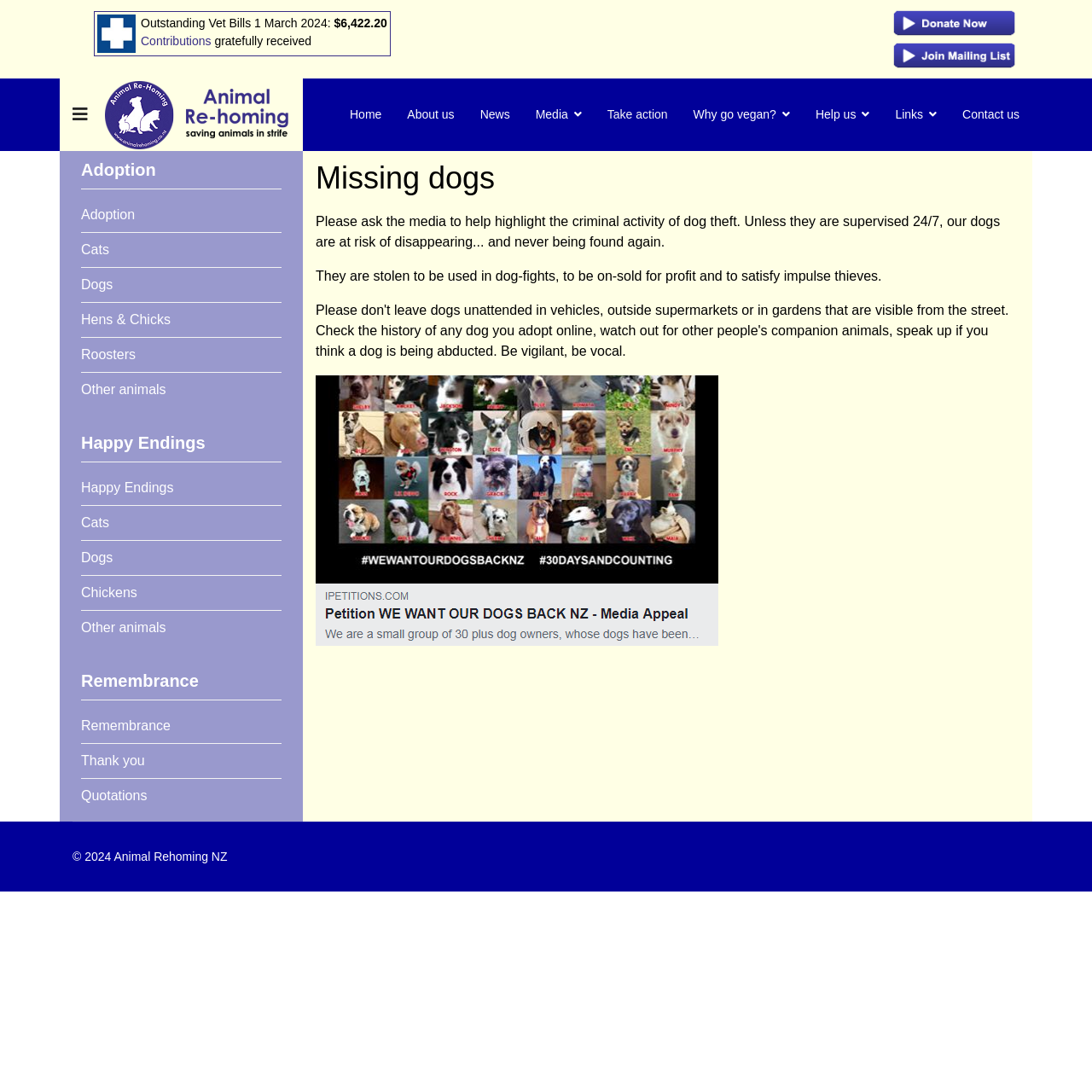Using the elements shown in the image, answer the question comprehensively: What is the purpose of the 'Contributions' link?

The 'Contributions' link is followed by the static text 'gratefully received', implying that the link is for receiving contributions or donations gratefully.